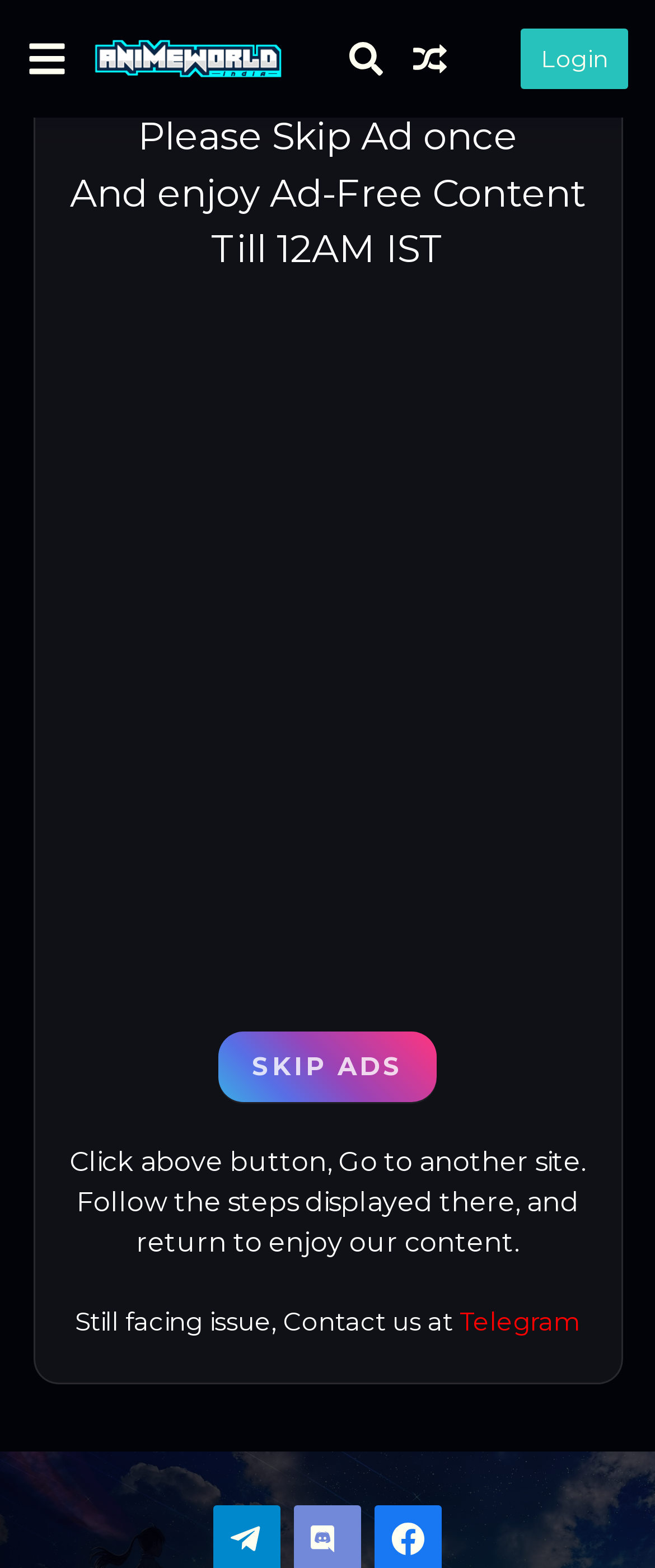What is the alternative way to contact the website if there is an issue?
Based on the visual information, provide a detailed and comprehensive answer.

If users are still facing issues after following the steps, they can contact the website through Telegram, which is mentioned at the bottom of the page.